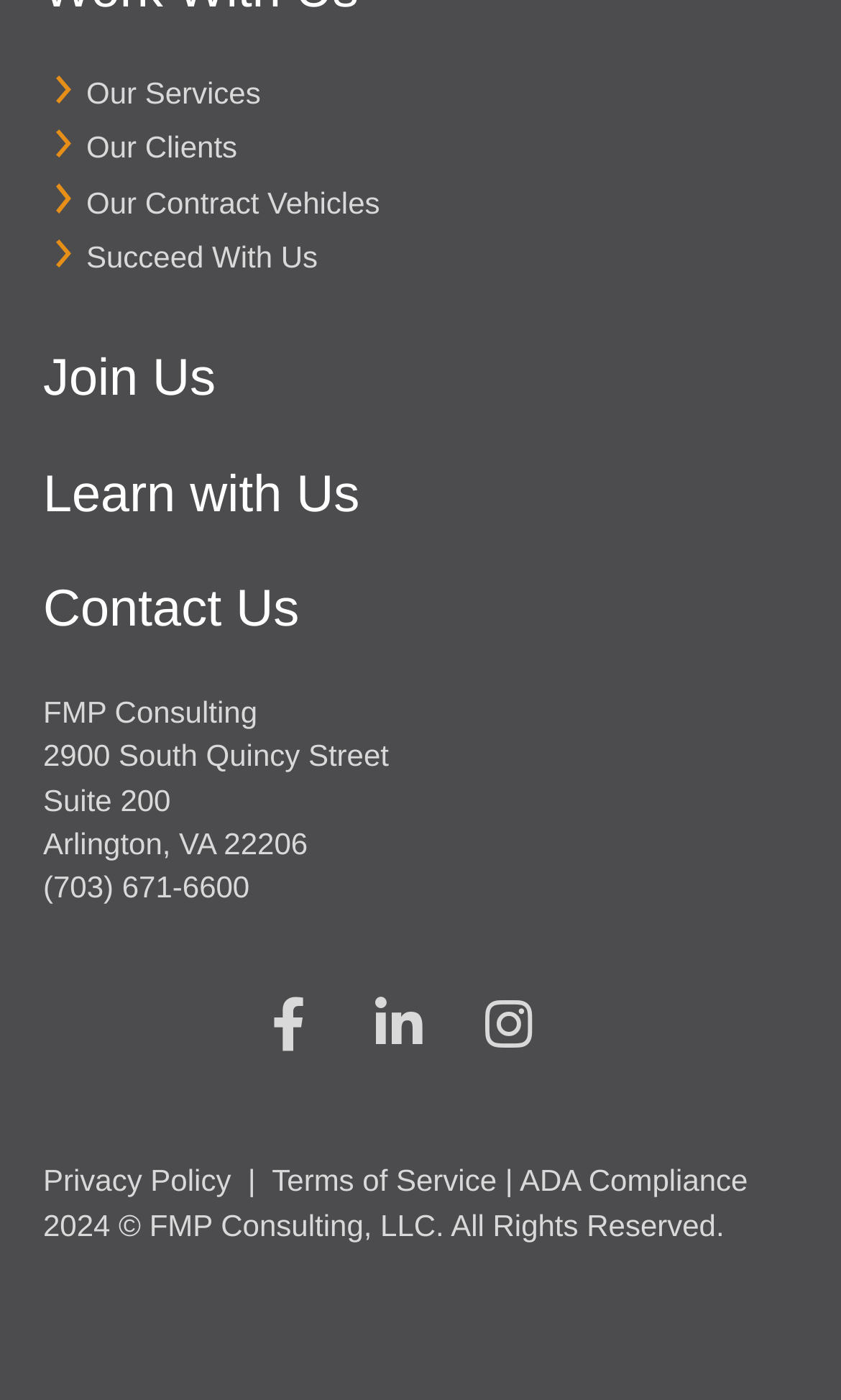How many social media buttons are there?
Please use the image to deliver a detailed and complete answer.

I counted the number of social media buttons at the bottom of the webpage and found three buttons: 'Facebook', 'LinkedIn', and 'Instagram', located at coordinates [0.285, 0.696, 0.403, 0.767], [0.415, 0.696, 0.533, 0.767], and [0.546, 0.696, 0.664, 0.767] respectively.